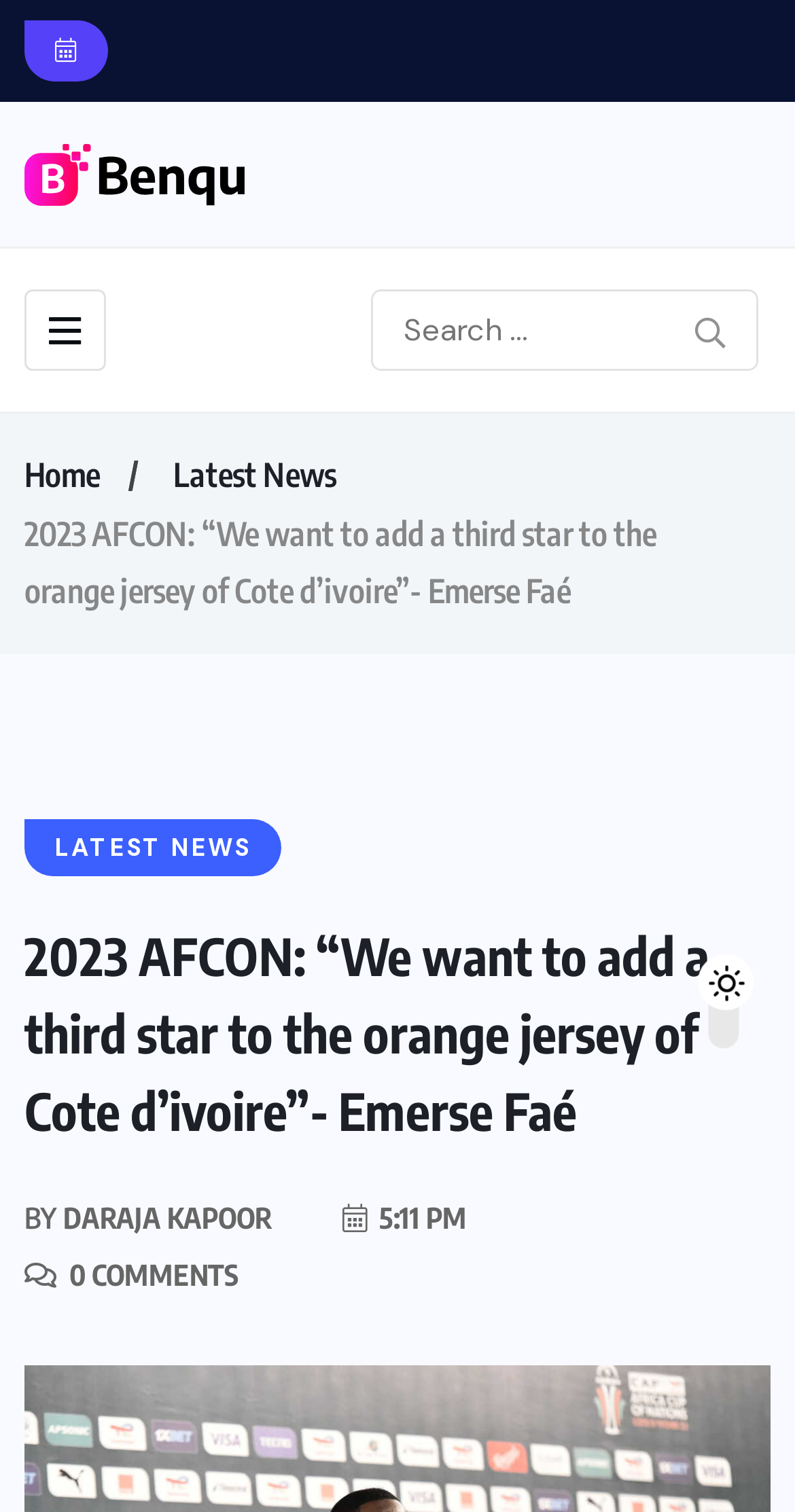Please give a short response to the question using one word or a phrase:
Is the checkbox checked?

No